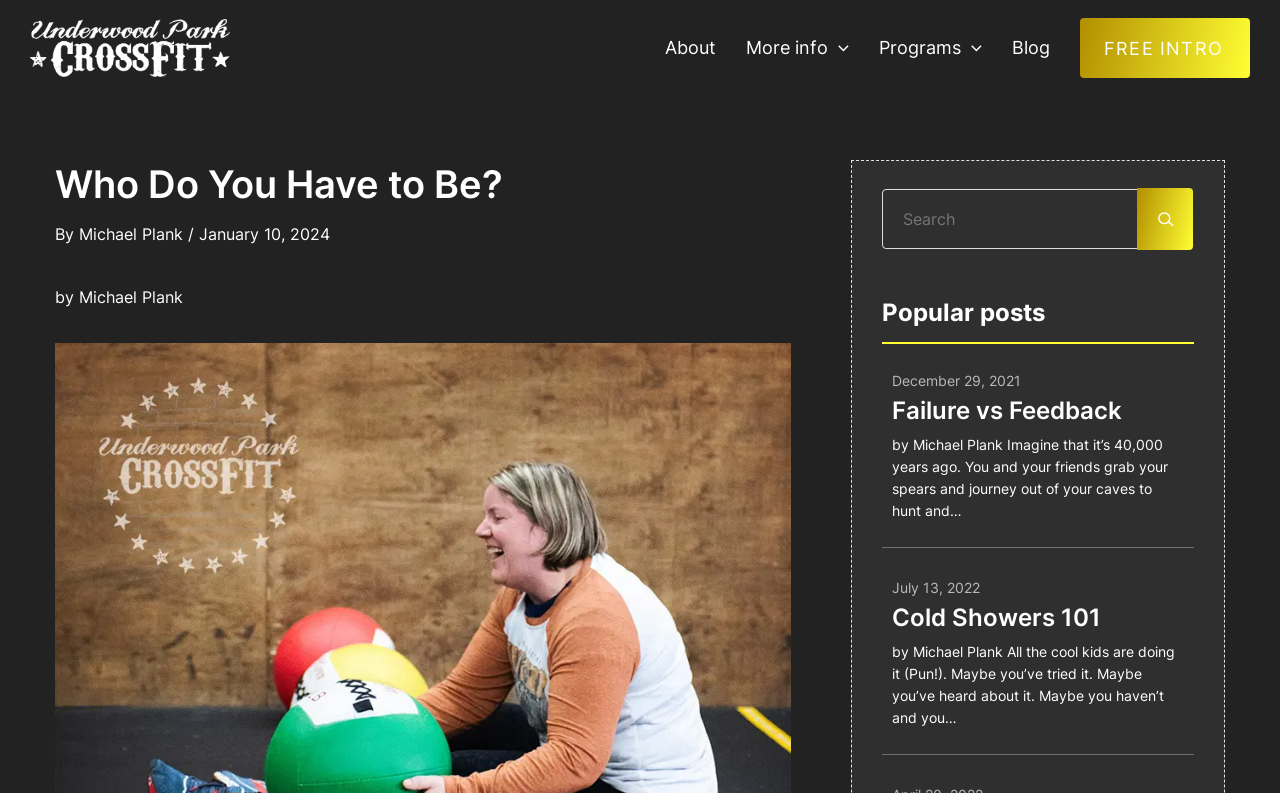What is the purpose of the textbox?
Refer to the image and provide a concise answer in one word or phrase.

Search